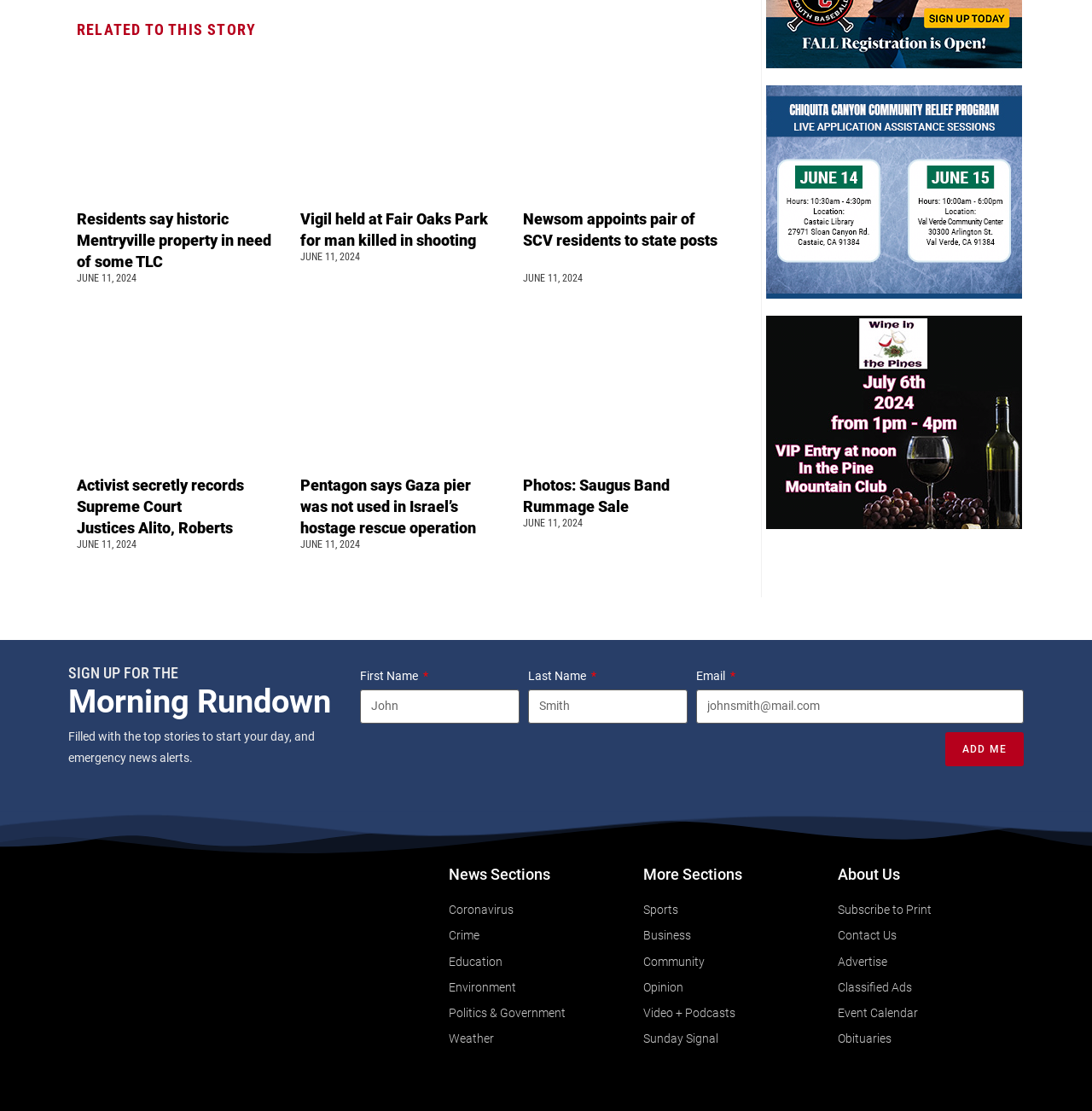Find the bounding box coordinates for the area you need to click to carry out the instruction: "Read the article about claiming the ERC tax credit". The coordinates should be four float numbers between 0 and 1, indicated as [left, top, right, bottom].

None